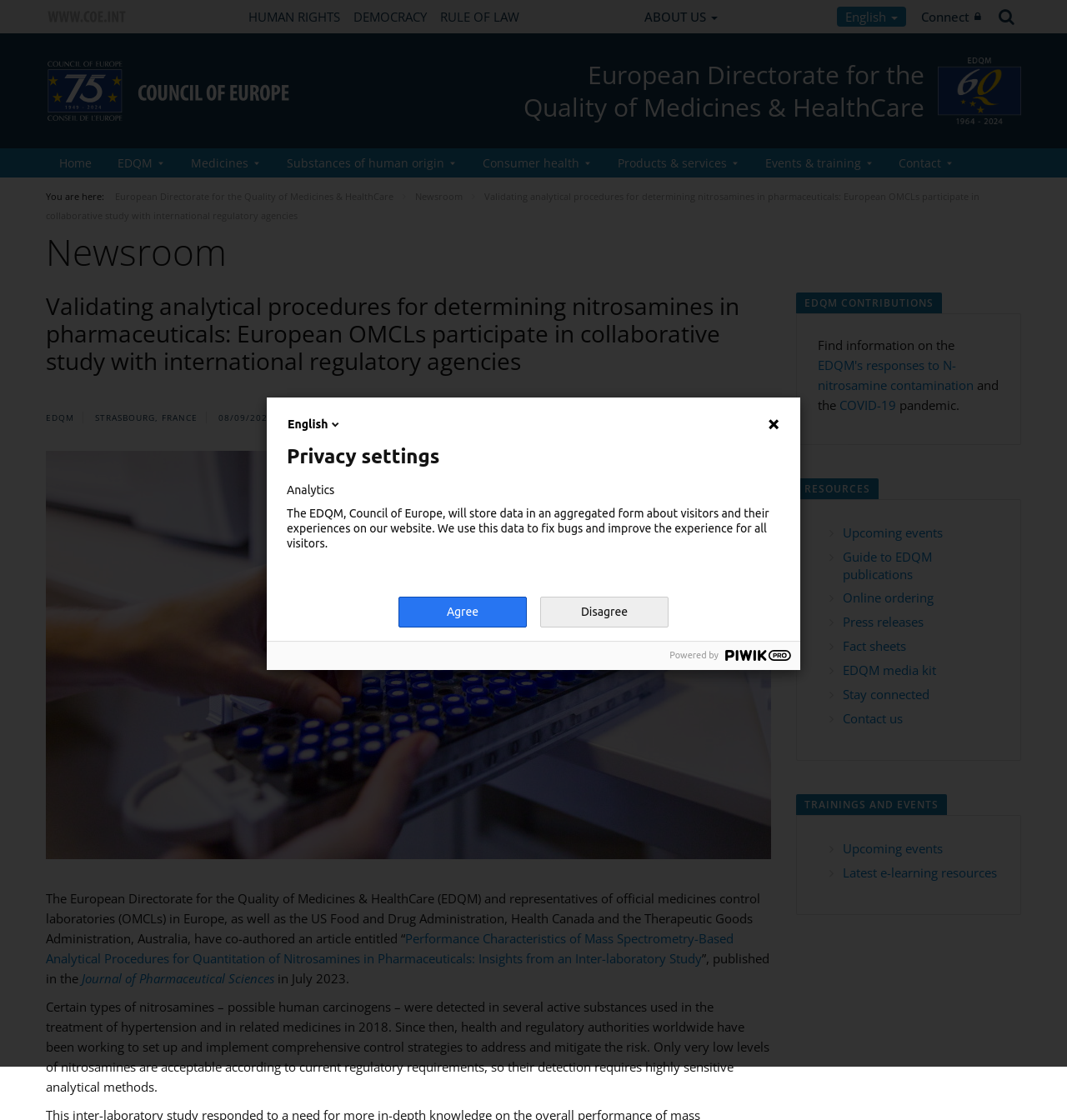Please specify the bounding box coordinates of the area that should be clicked to accomplish the following instruction: "View the Newsroom page". The coordinates should consist of four float numbers between 0 and 1, i.e., [left, top, right, bottom].

[0.043, 0.207, 0.957, 0.243]